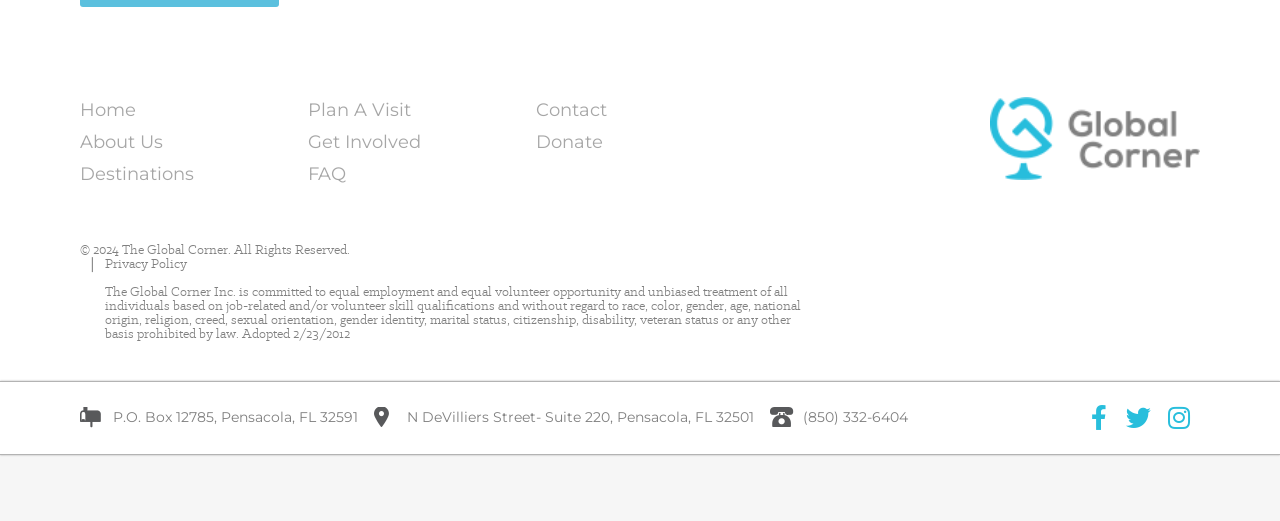Specify the bounding box coordinates (top-left x, top-left y, bottom-right x, bottom-right y) of the UI element in the screenshot that matches this description: Instagram

[0.907, 0.769, 0.935, 0.836]